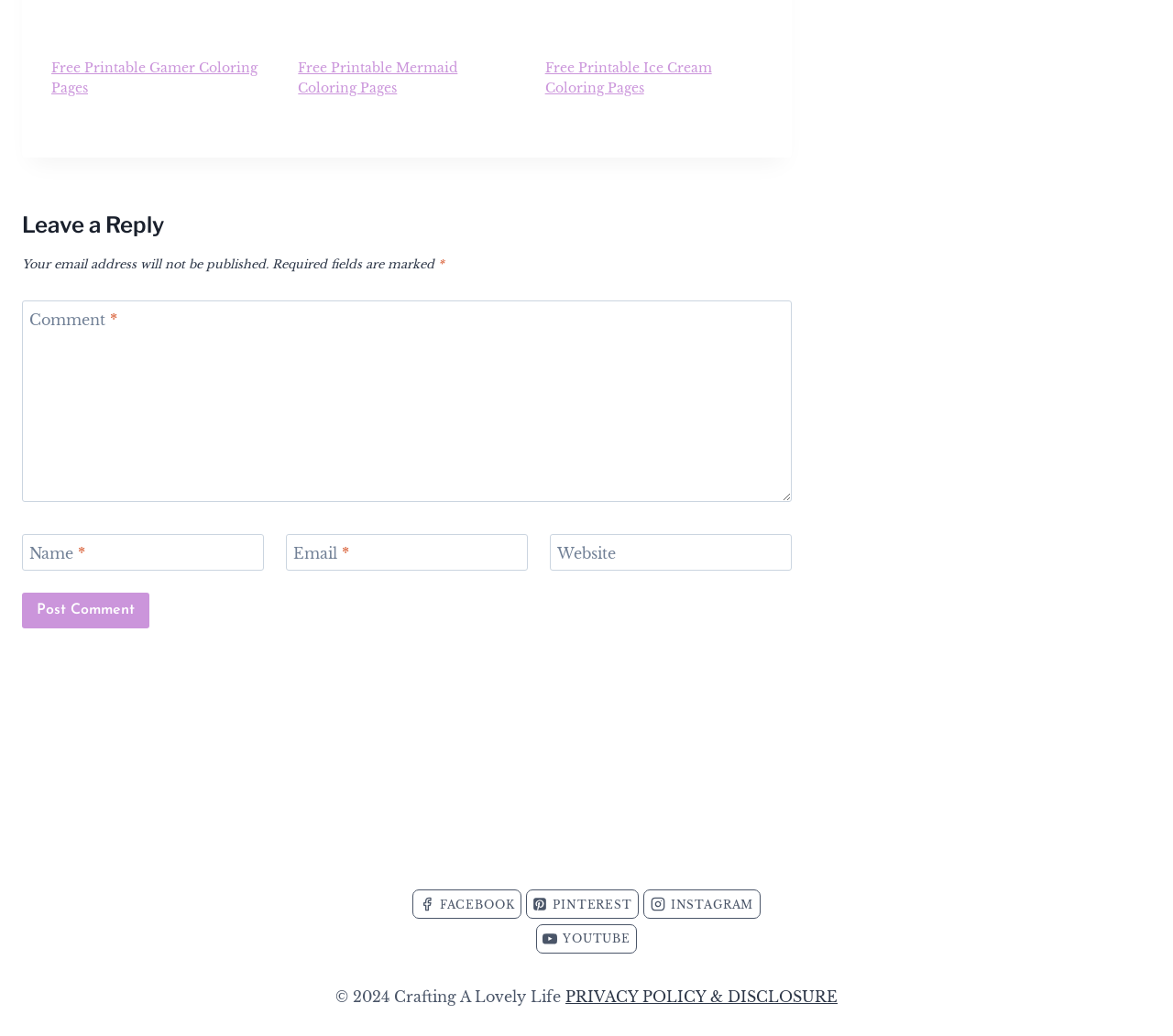What is the copyright year?
Using the image, answer in one word or phrase.

2024